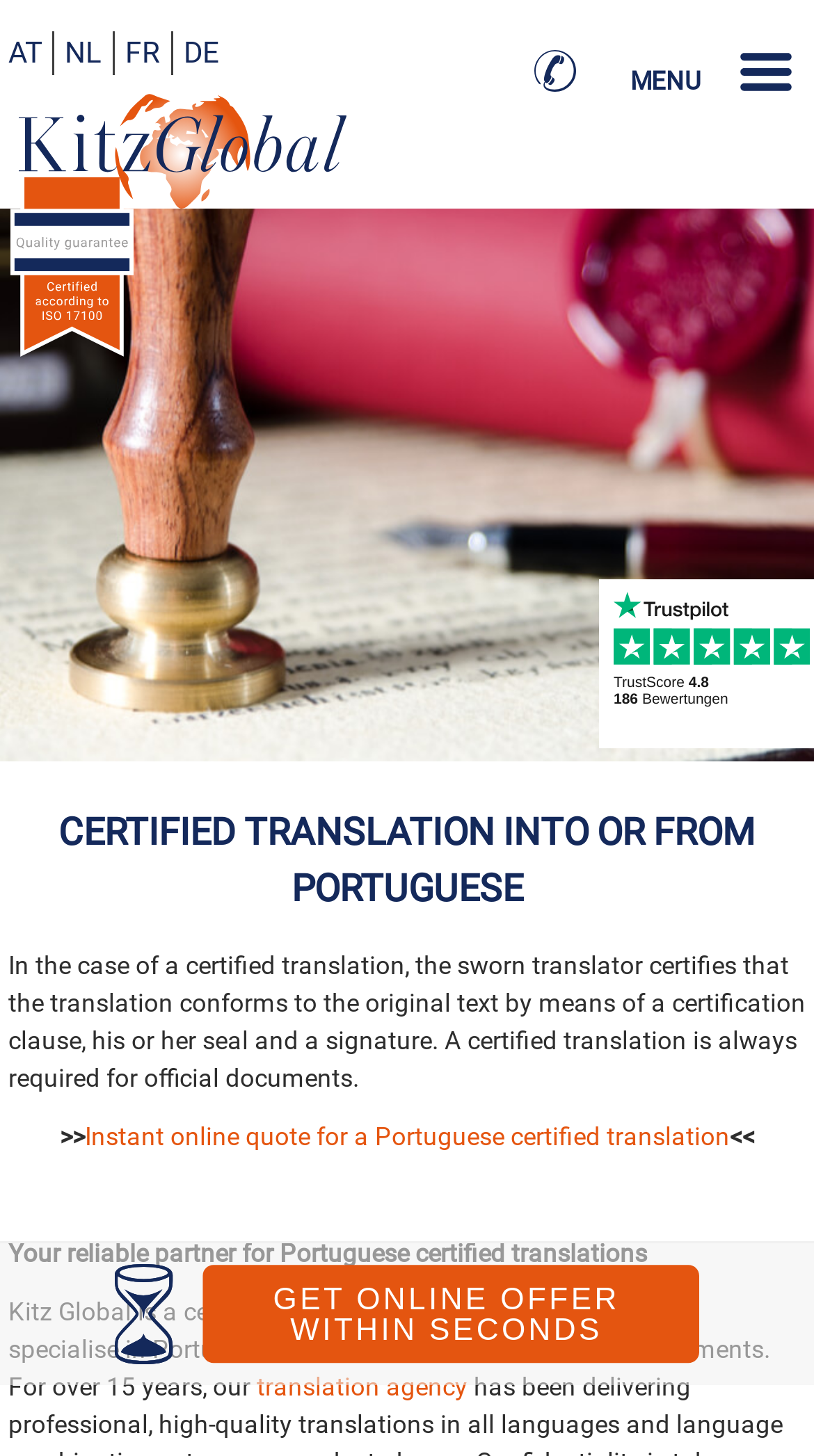Extract the bounding box coordinates of the UI element described: "title="Kitz Global Übersetzungen"". Provide the coordinates in the format [left, top, right, bottom] with values ranging from 0 to 1.

[0.023, 0.067, 0.425, 0.087]